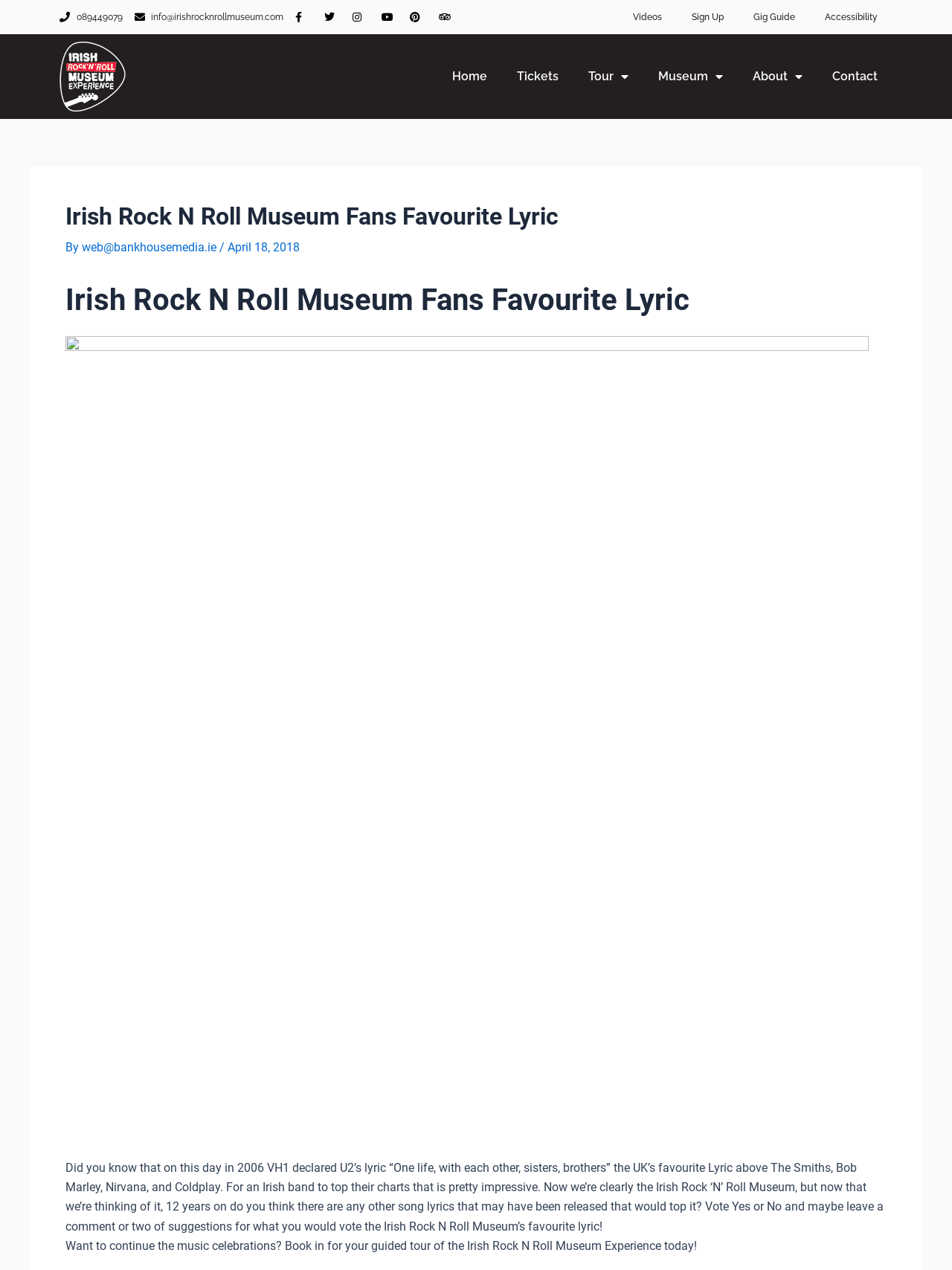Predict the bounding box of the UI element that fits this description: "089449079".

[0.062, 0.006, 0.129, 0.021]